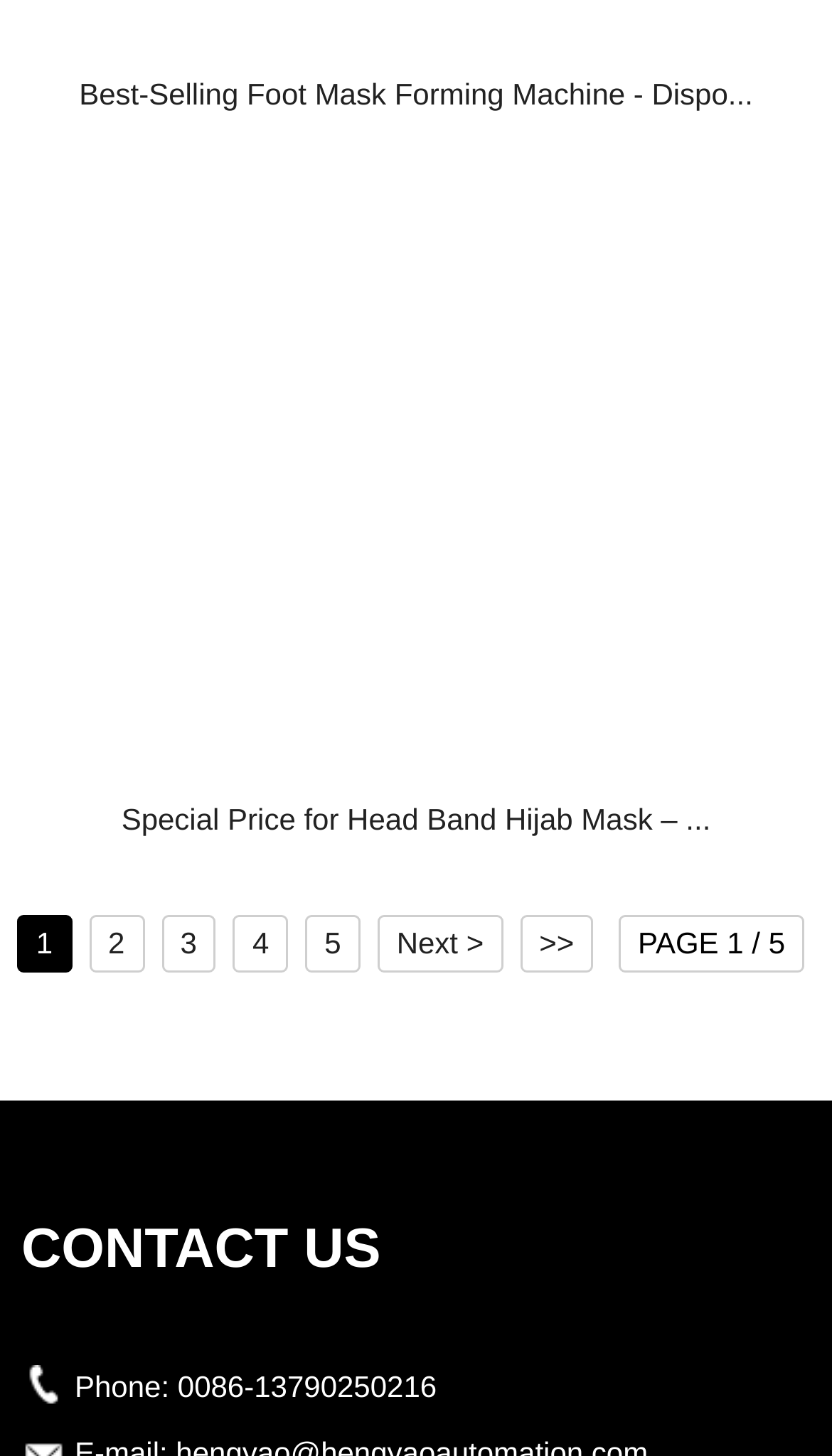How many products are listed on the current page?
Answer with a single word or phrase, using the screenshot for reference.

At least 3